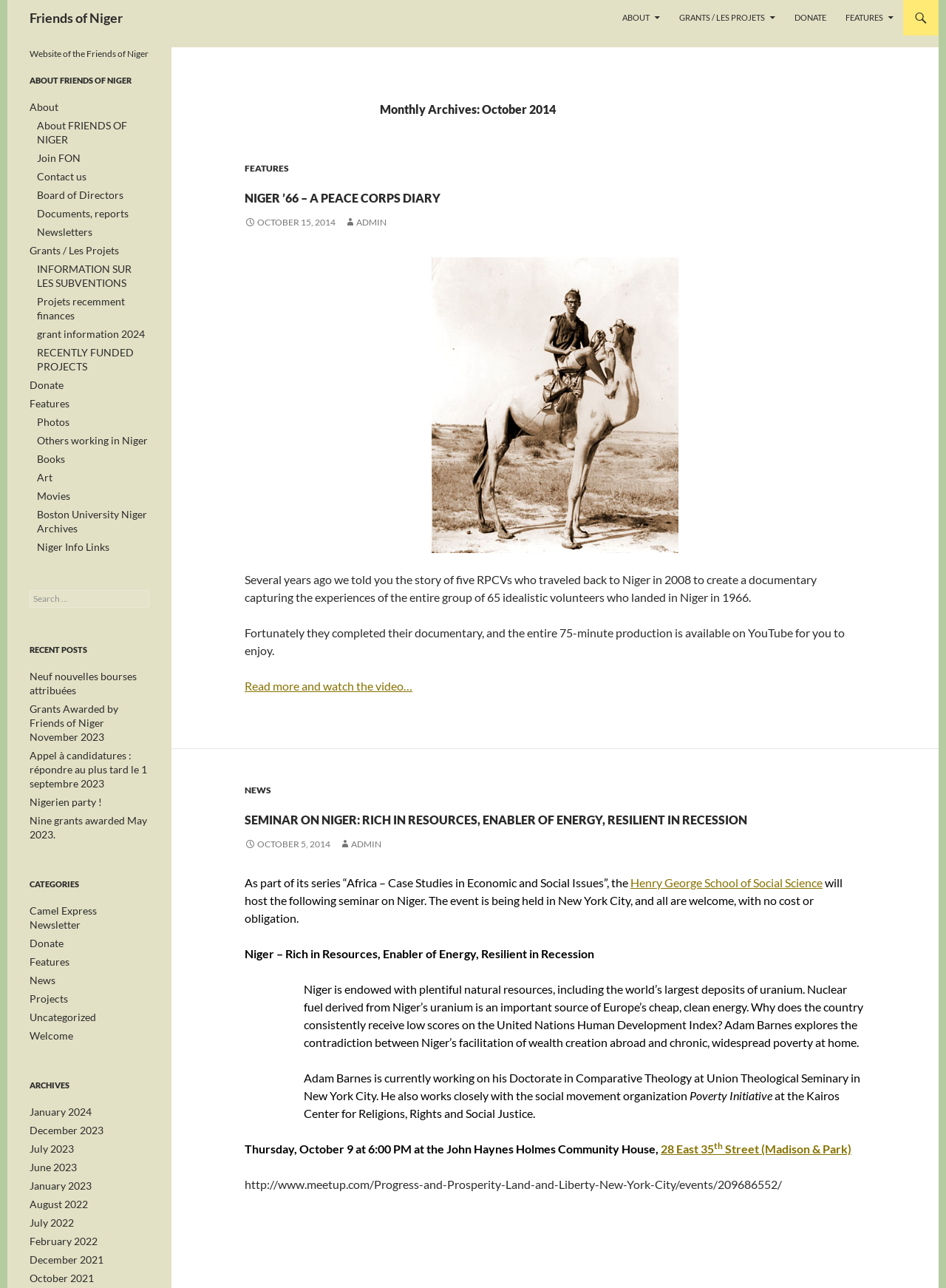Please pinpoint the bounding box coordinates for the region I should click to adhere to this instruction: "Go to the previous post".

None